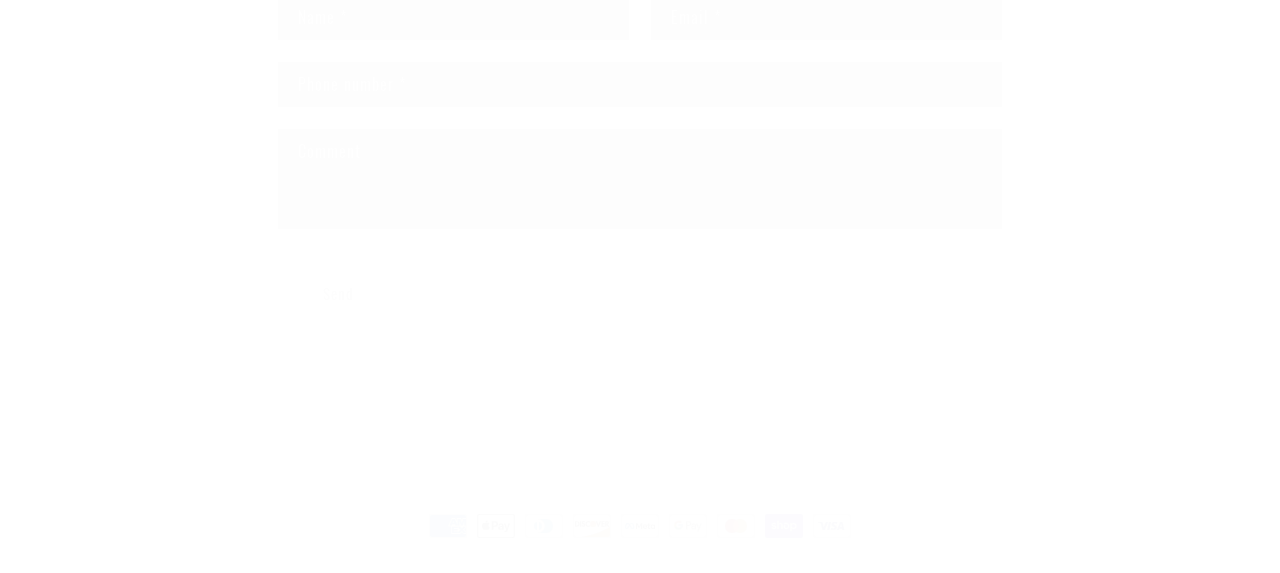What payment methods are accepted?
Based on the visual information, provide a detailed and comprehensive answer.

The webpage displays images of various payment methods, including American Express, Apple Pay, Diners Club, Discover, Meta Pay, Google Pay, Mastercard, Shop Pay, and Visa, indicating that multiple payment methods are accepted.